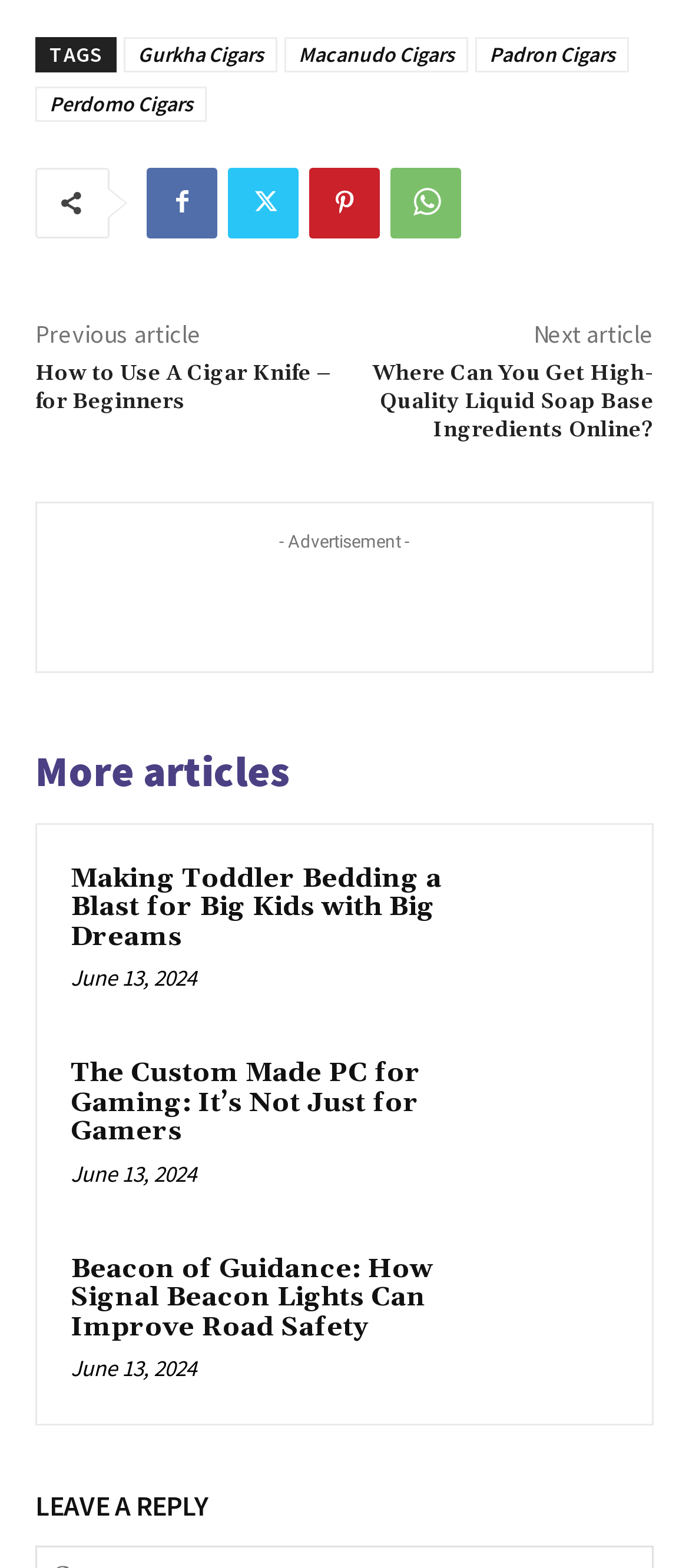What is the title of the first article?
Please provide a single word or phrase as your answer based on the screenshot.

How to Use A Cigar Knife – for Beginners